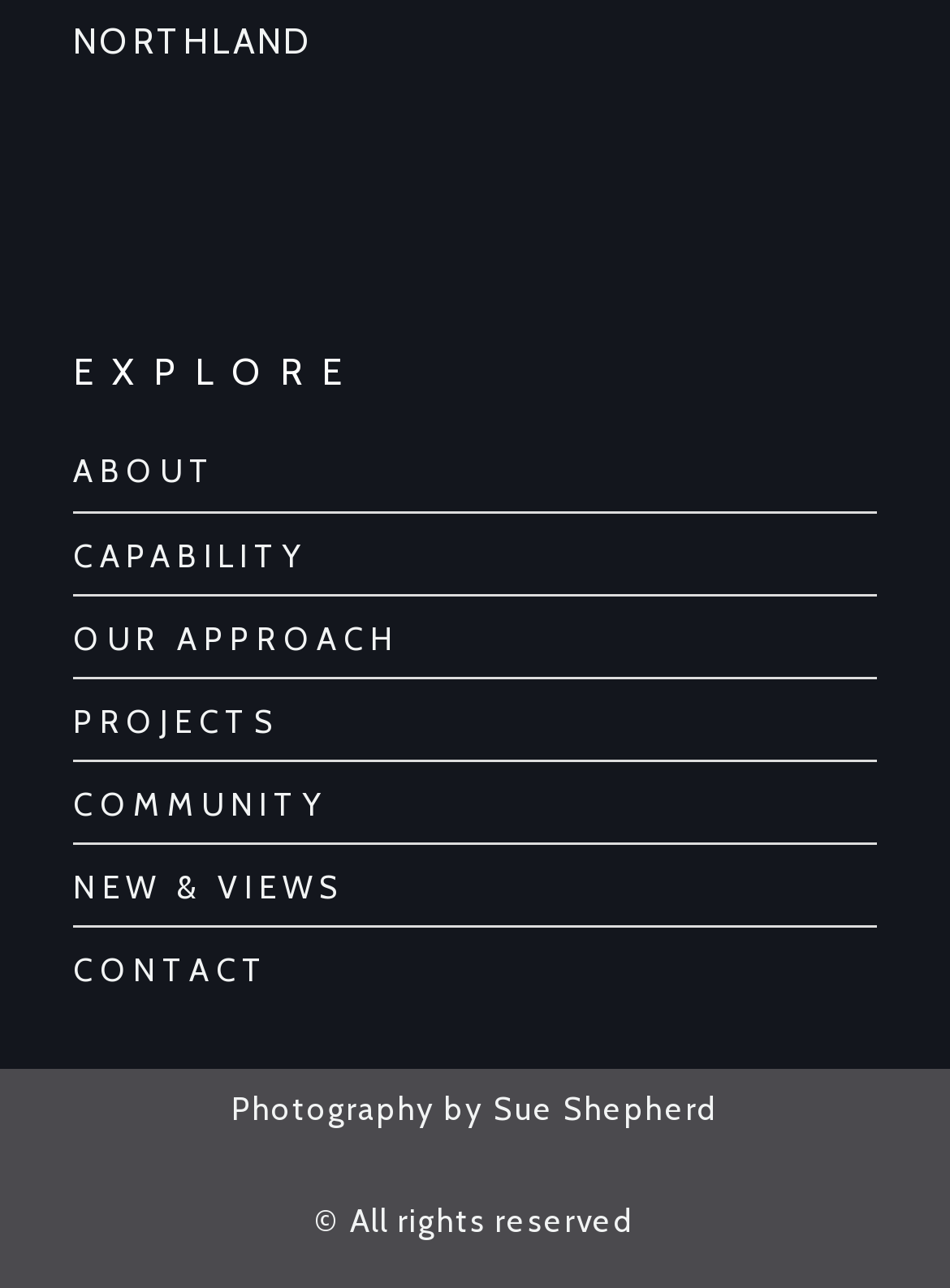Determine the bounding box coordinates of the region that needs to be clicked to achieve the task: "view PROJECTS".

[0.077, 0.538, 0.923, 0.58]